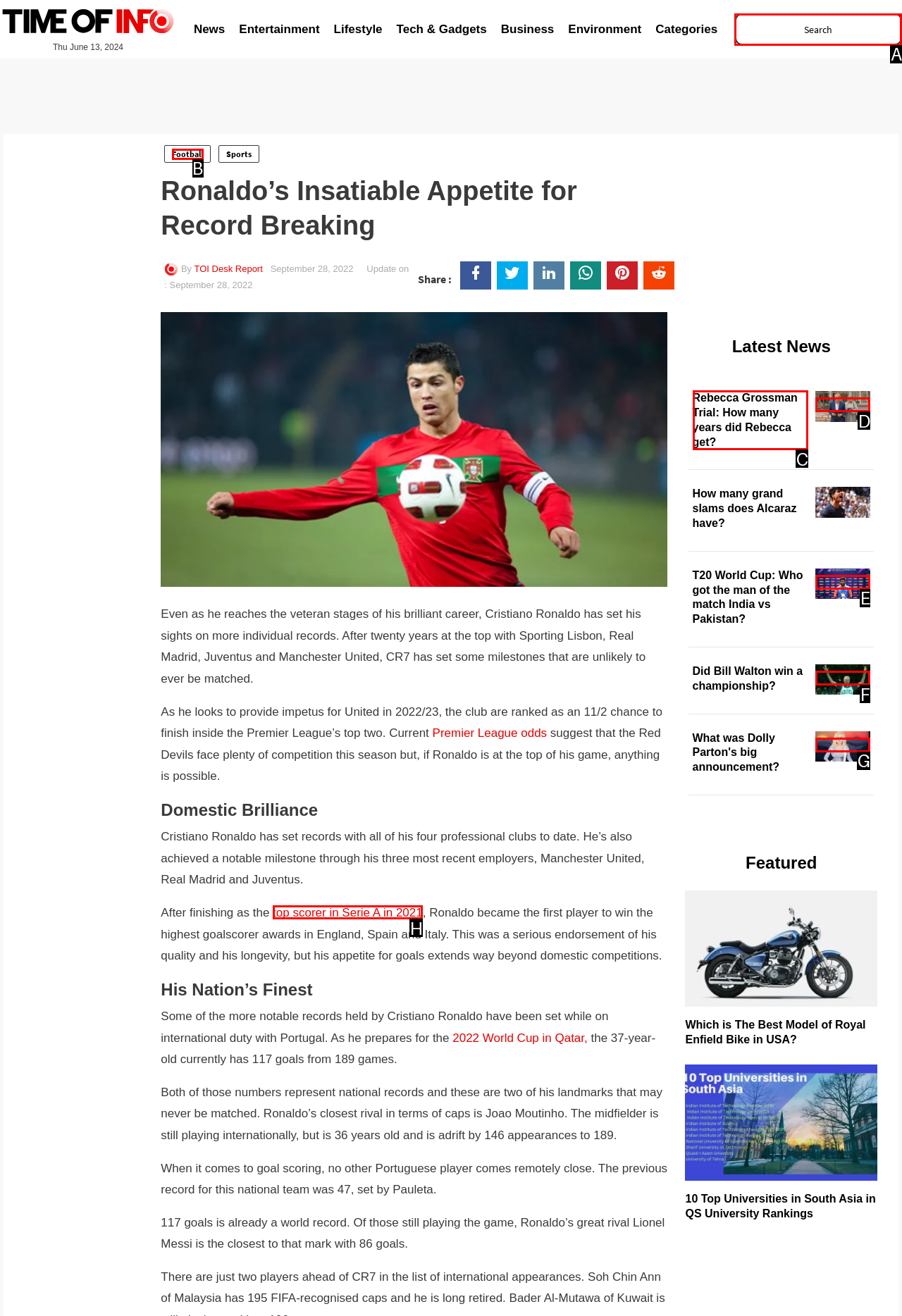Which HTML element should be clicked to complete the task: Learn about Rebecca Grossman Trial? Answer with the letter of the corresponding option.

C